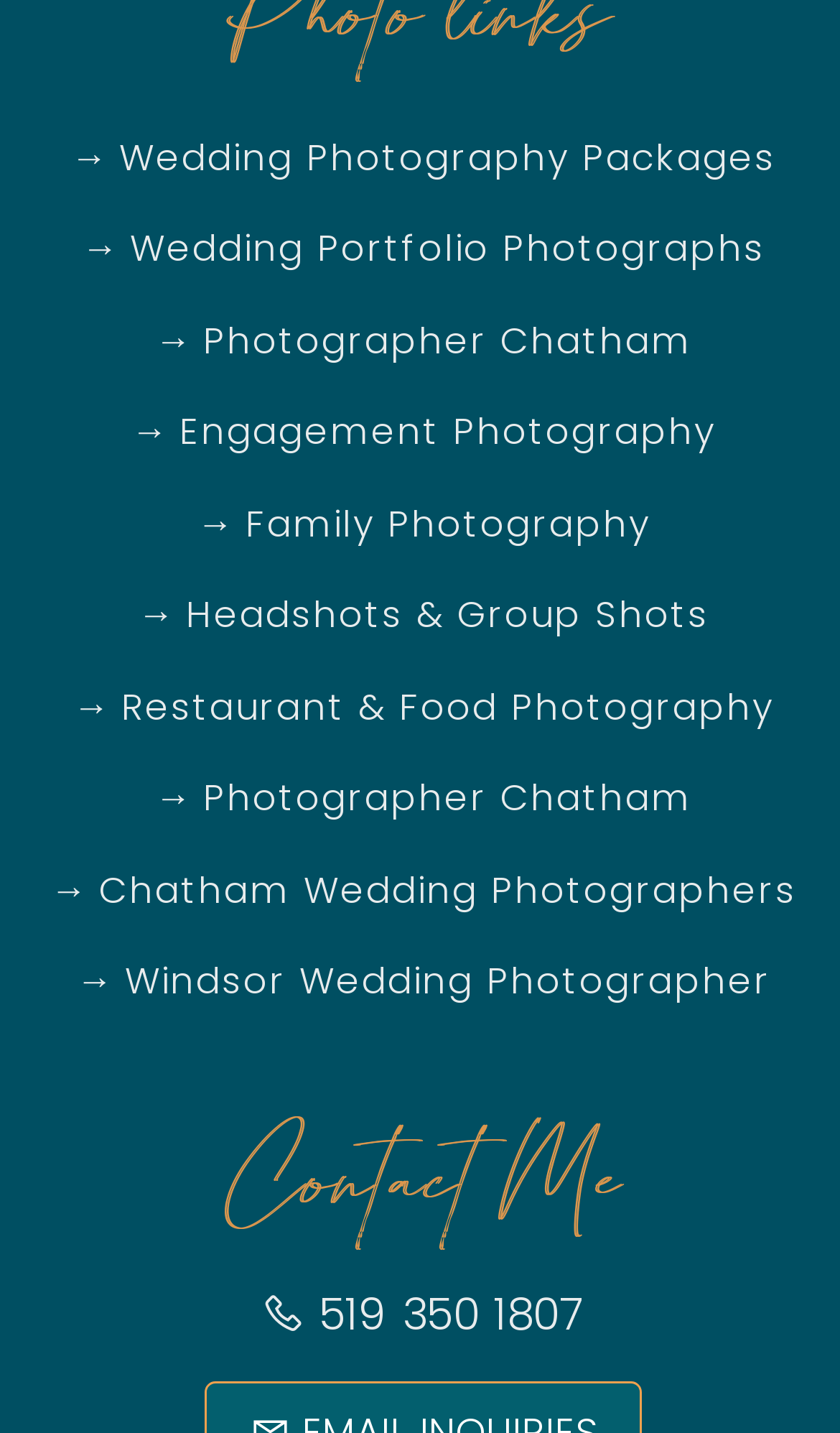Refer to the screenshot and answer the following question in detail:
What is the last type of photography mentioned?

The last link on the webpage is 'Windsor Wedding Photographer', which suggests that it is the last type of photography mentioned.